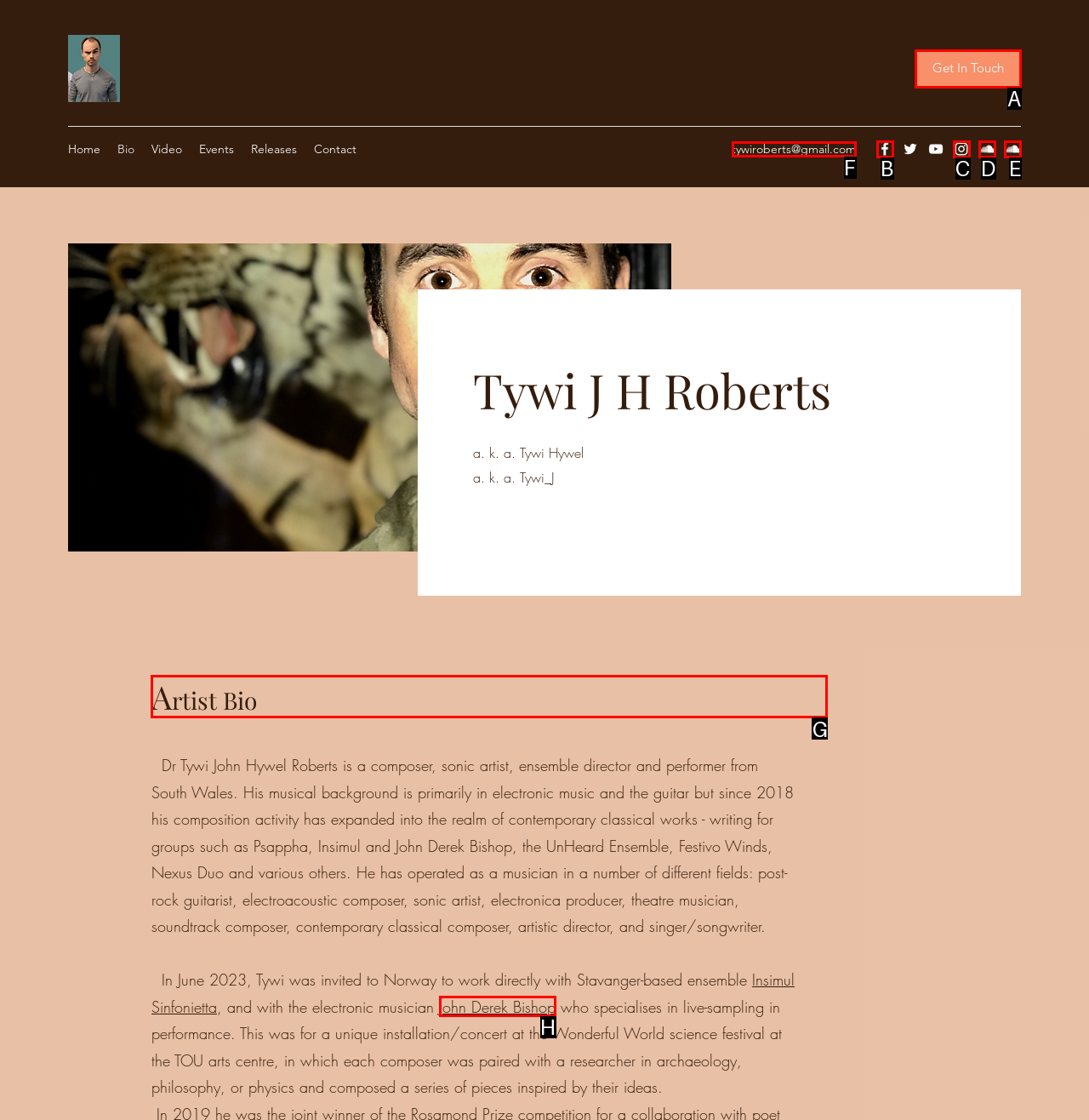Select the letter of the option that should be clicked to achieve the specified task: Read the 'Artist Bio'. Respond with just the letter.

G